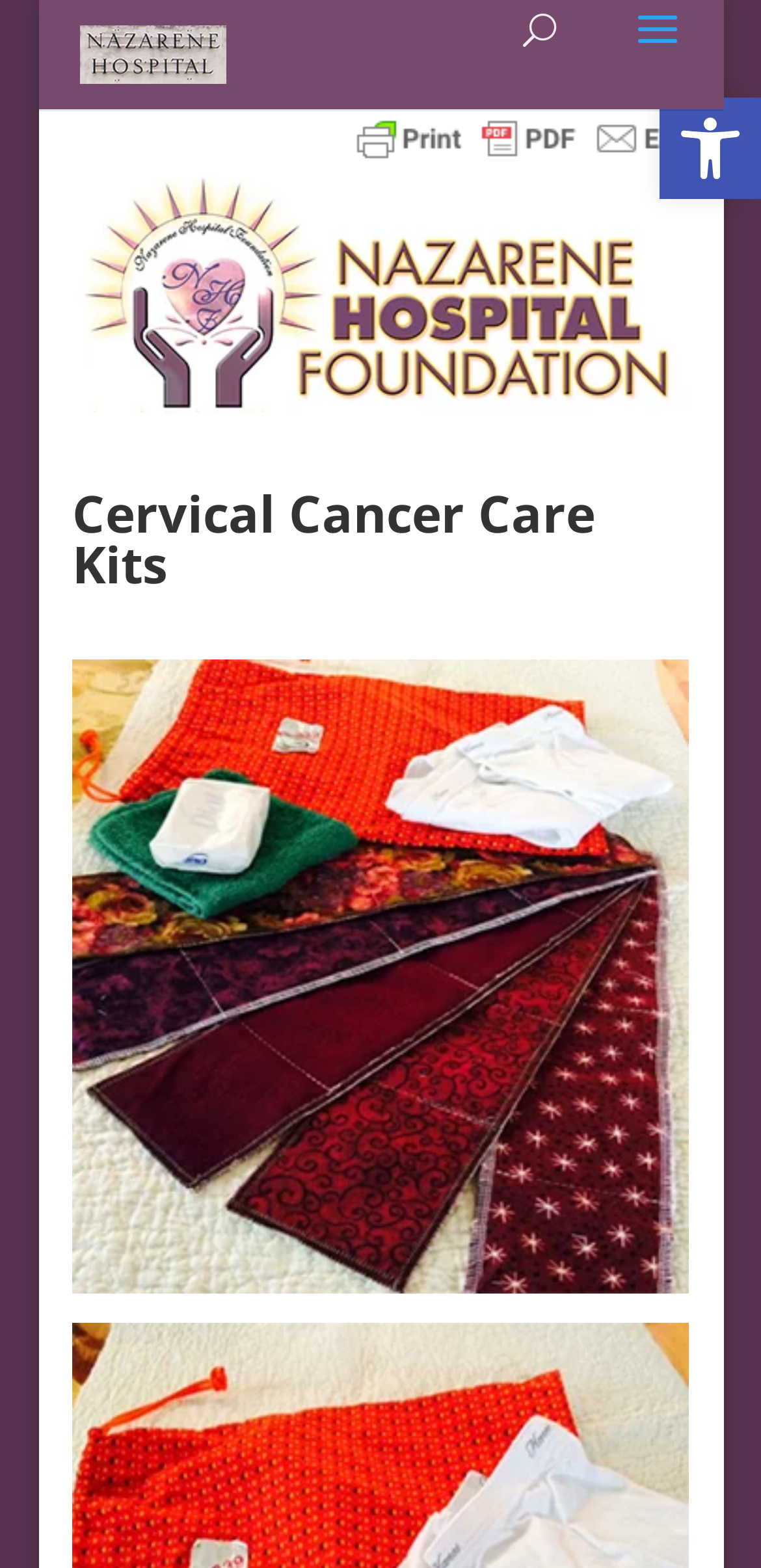Provide the bounding box coordinates of the UI element that matches the description: "alt="Nazarene Hospital Foundation"".

[0.105, 0.02, 0.296, 0.045]